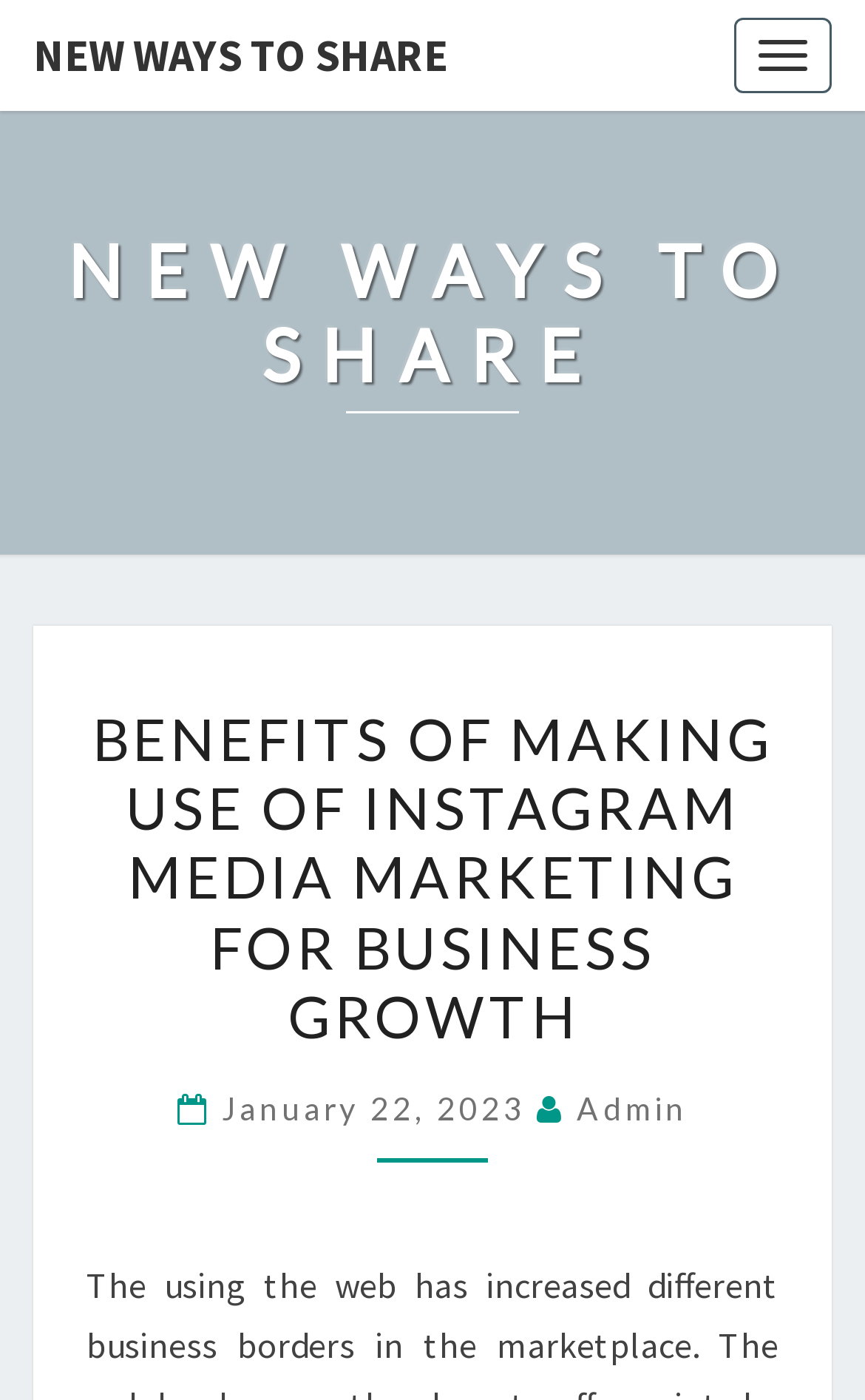Please locate and retrieve the main header text of the webpage.

NEW WAYS TO SHARE